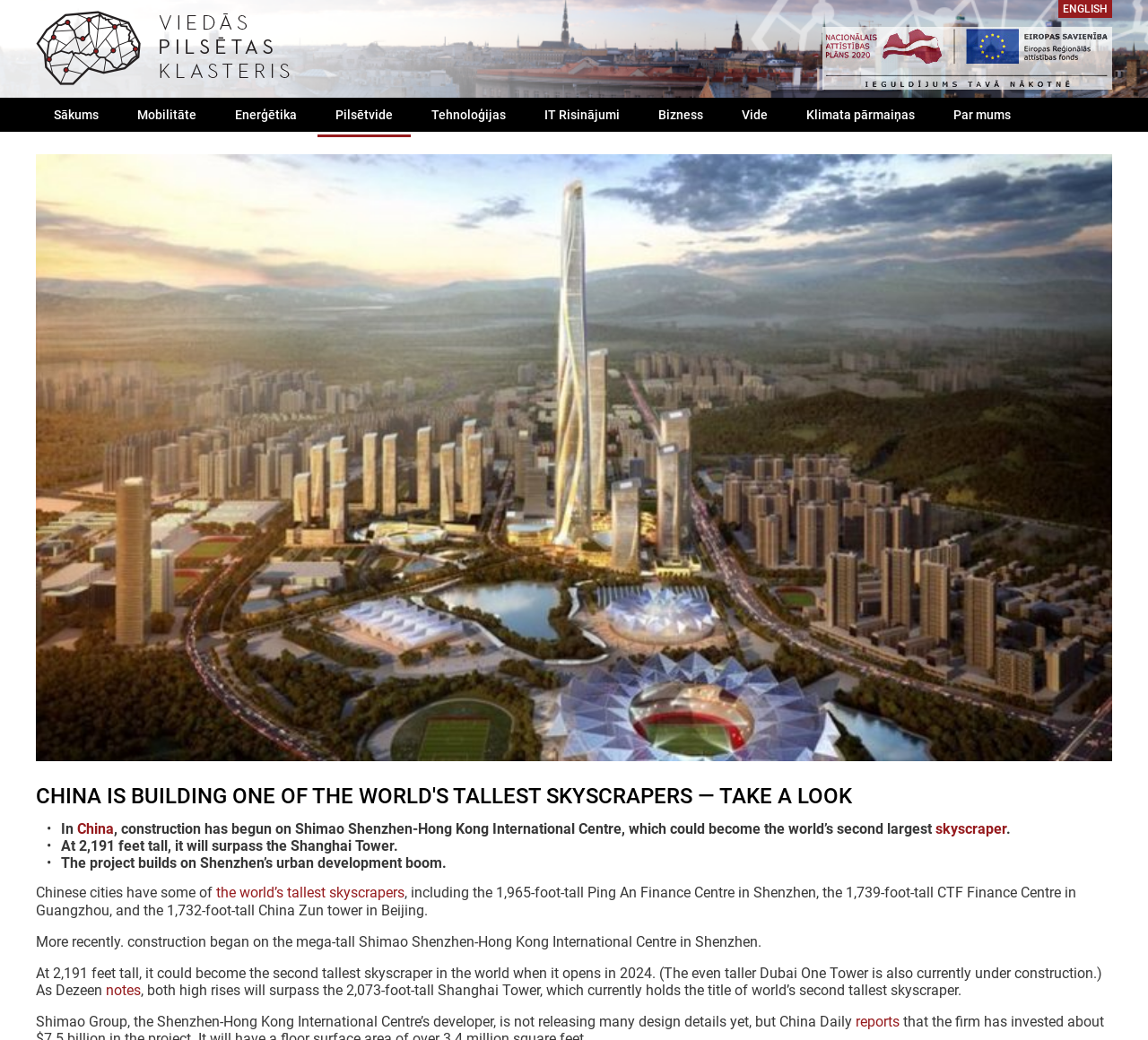Bounding box coordinates must be specified in the format (top-left x, top-left y, bottom-right x, bottom-right y). All values should be floating point numbers between 0 and 1. What are the bounding box coordinates of the UI element described as: English

[0.922, 0.0, 0.969, 0.017]